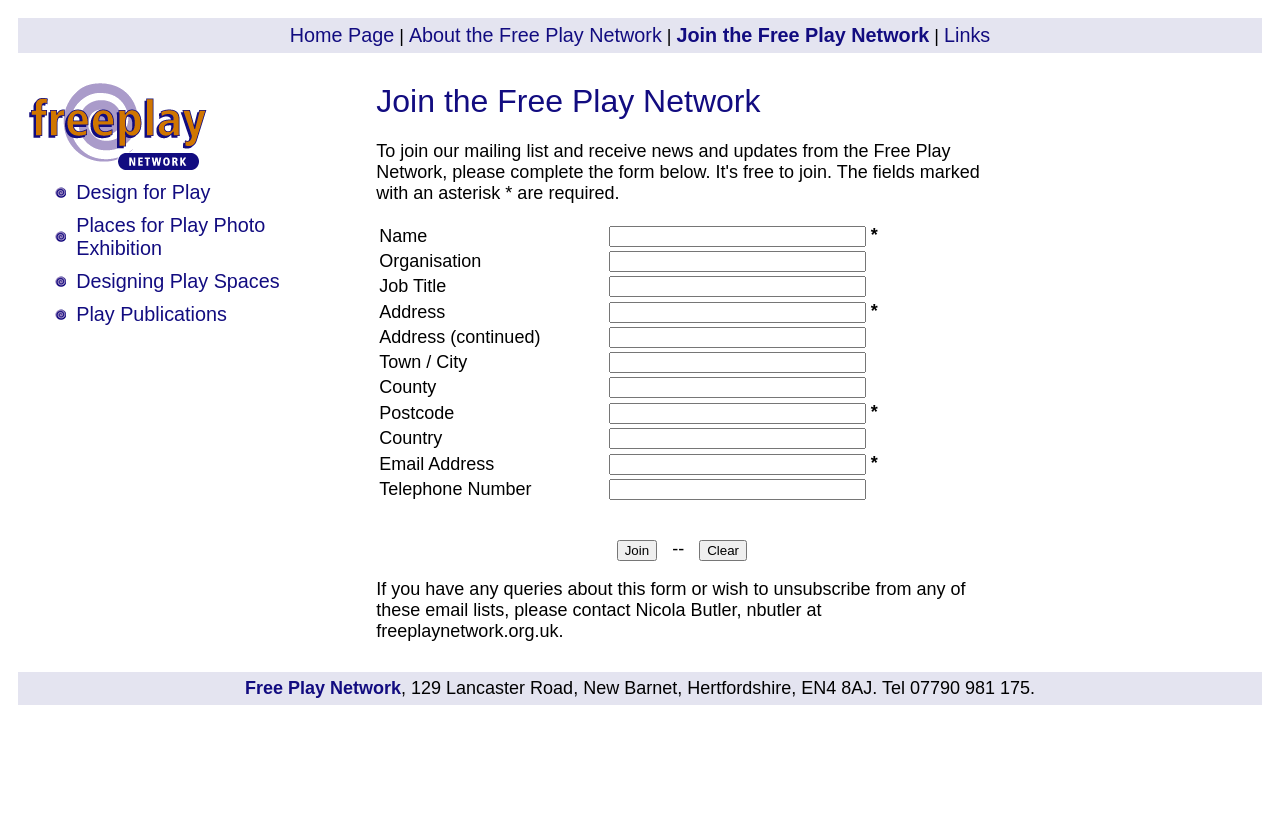Please provide a comprehensive answer to the question below using the information from the image: What is the content of the main page?

The main page of the webpage contains a form that allows users to join the Free Play Network by providing their personal and contact information, as well as a brief description of the network and its purpose.